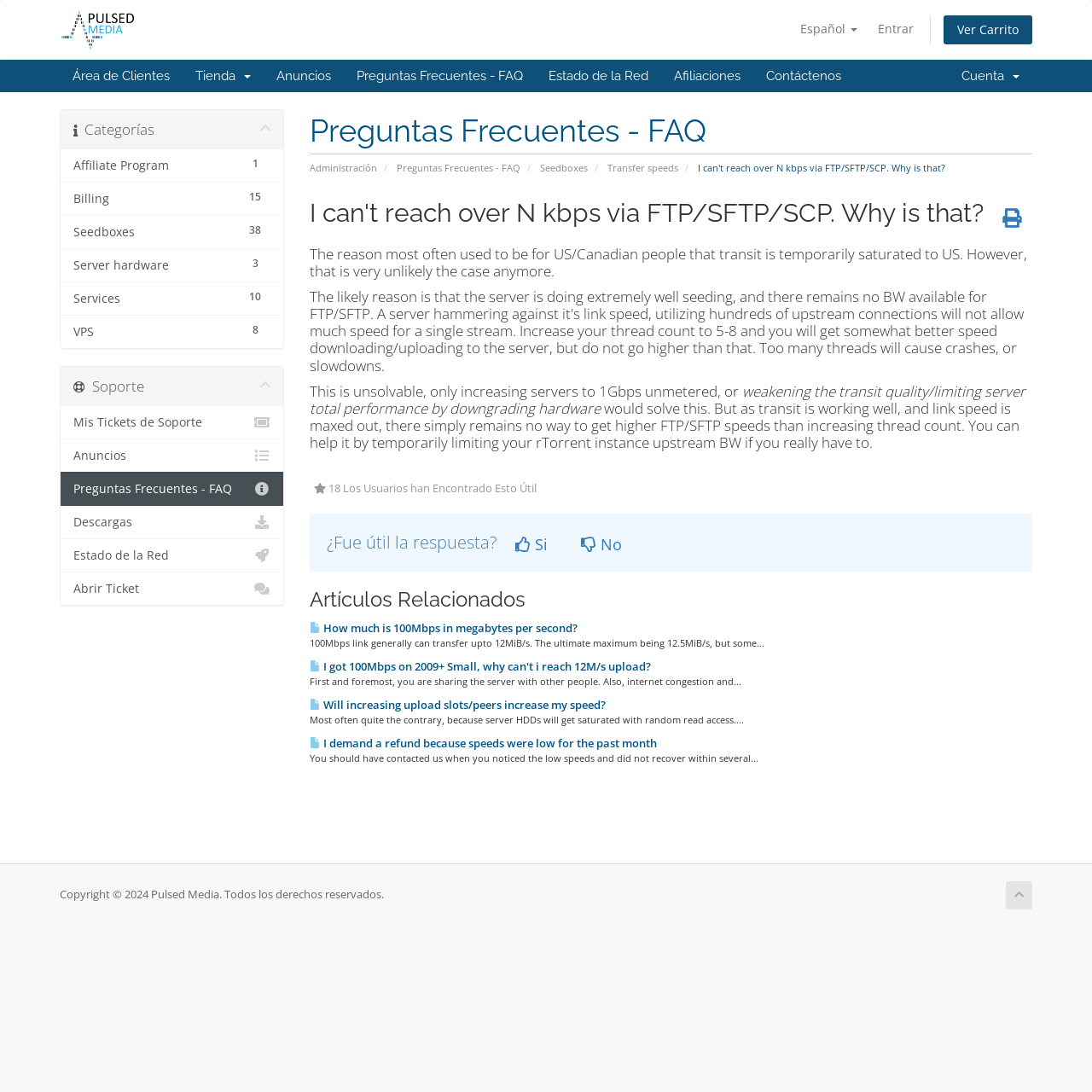Can you pinpoint the bounding box coordinates for the clickable element required for this instruction: "Check if the answer was useful"? The coordinates should be four float numbers between 0 and 1, i.e., [left, top, right, bottom].

[0.299, 0.486, 0.458, 0.507]